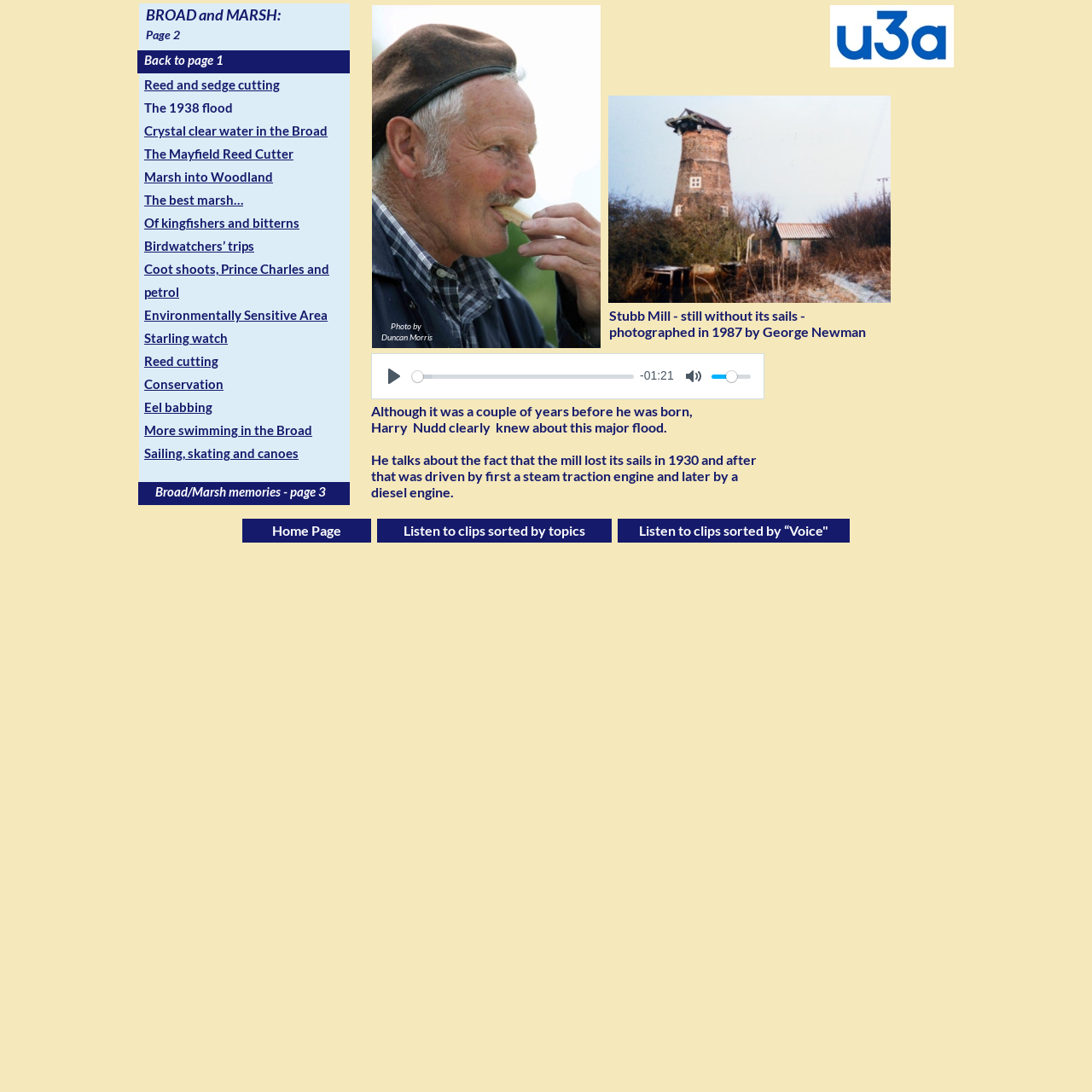What is the current time of the audio clip?
Look at the screenshot and respond with a single word or phrase.

-01:21